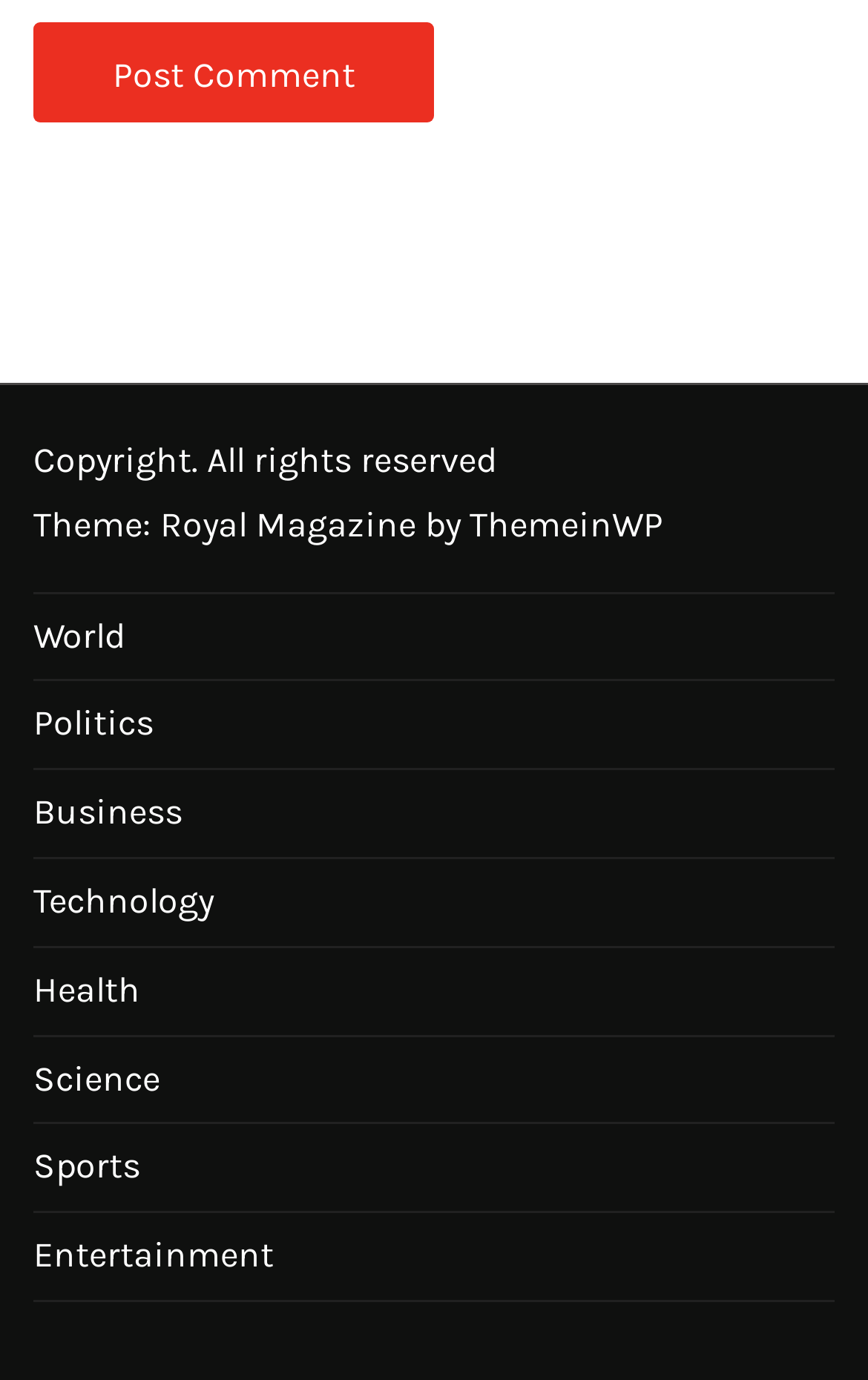Find the bounding box coordinates of the element to click in order to complete this instruction: "Post a comment". The bounding box coordinates must be four float numbers between 0 and 1, denoted as [left, top, right, bottom].

[0.038, 0.016, 0.5, 0.089]